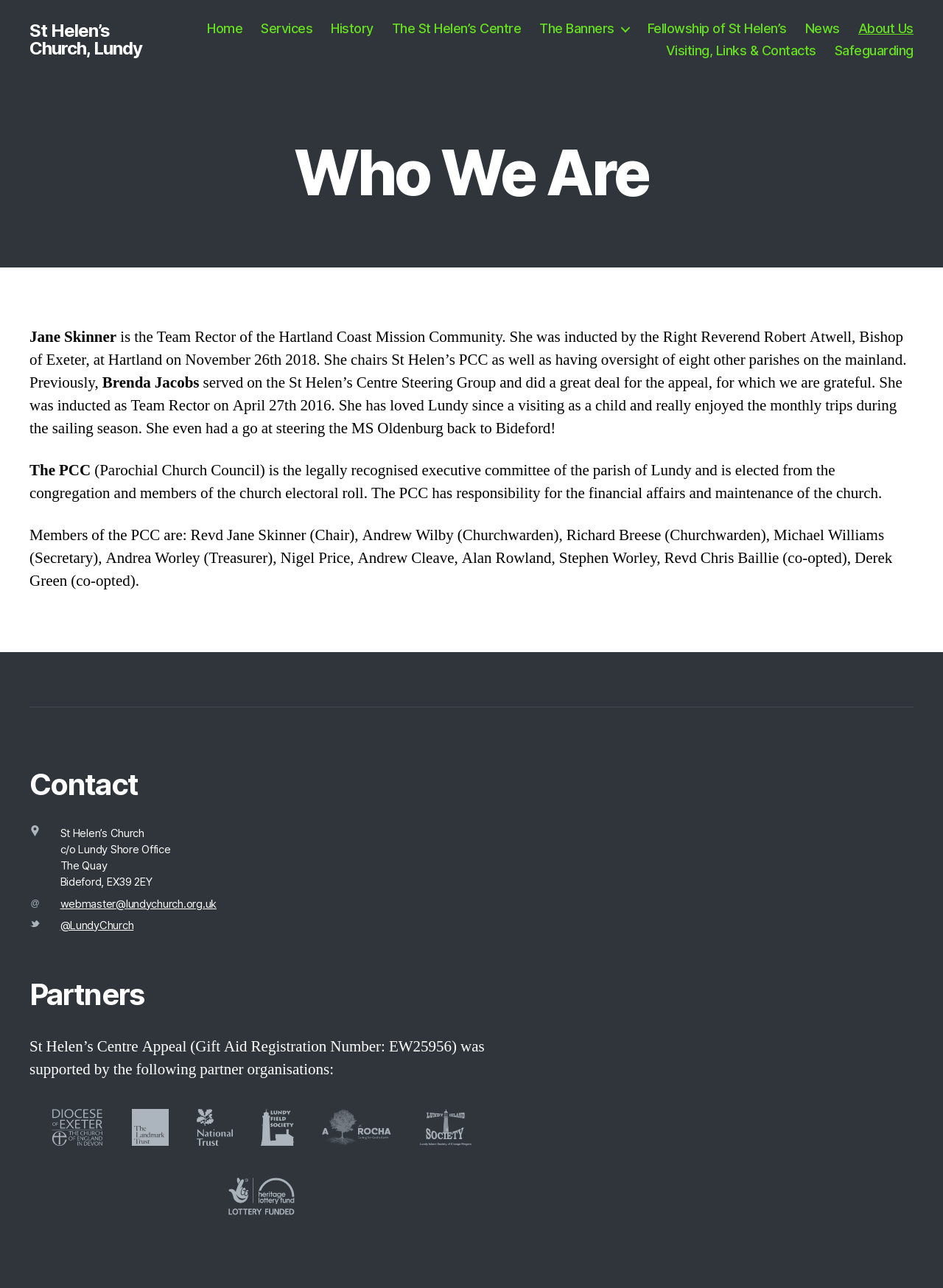What is the email address of the webmaster?
Give a one-word or short-phrase answer derived from the screenshot.

webmaster@lundychurch.org.uk